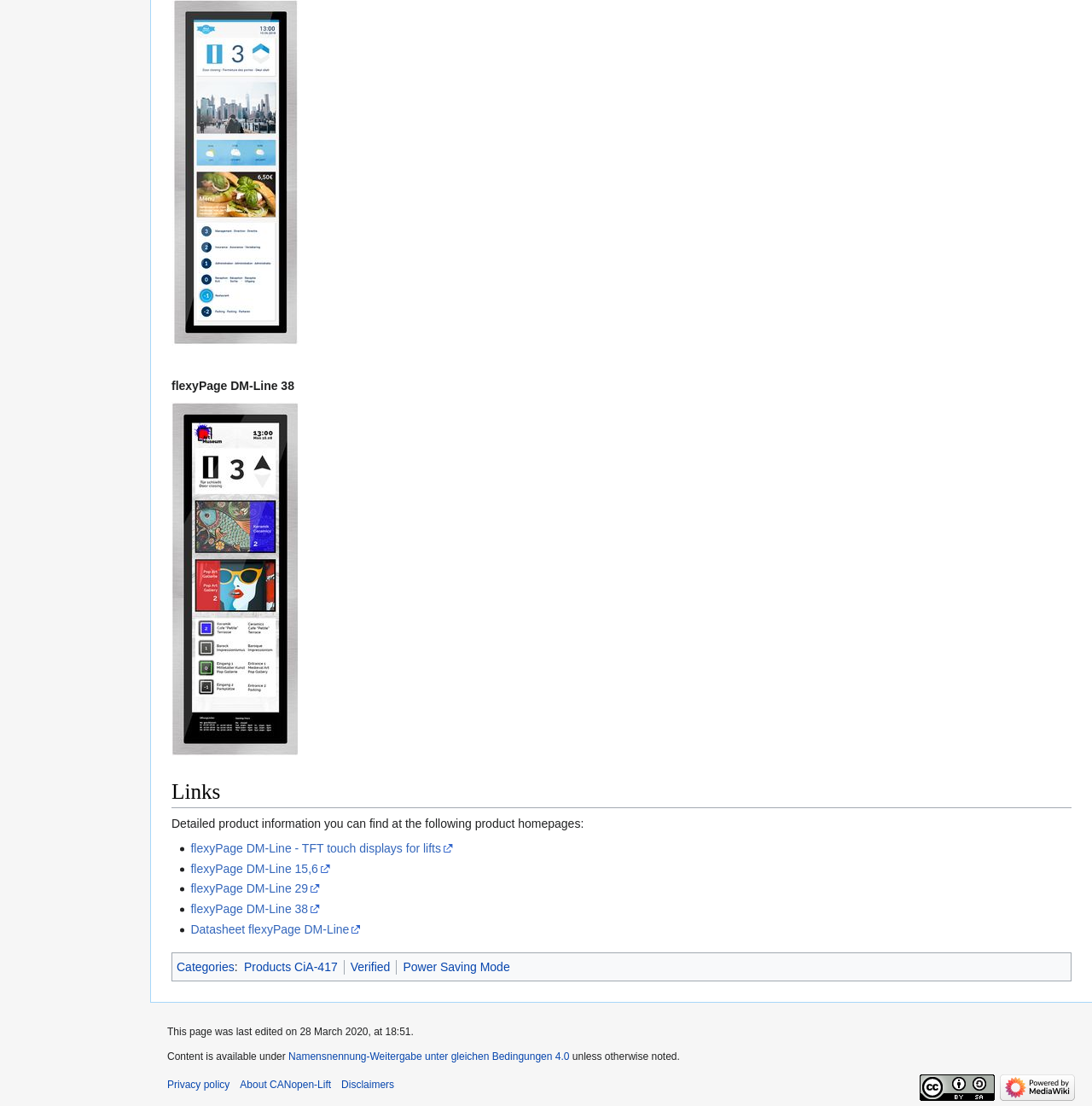Please find the bounding box coordinates for the clickable element needed to perform this instruction: "Check the datasheet for flexyPage DM-Line".

[0.175, 0.834, 0.331, 0.846]